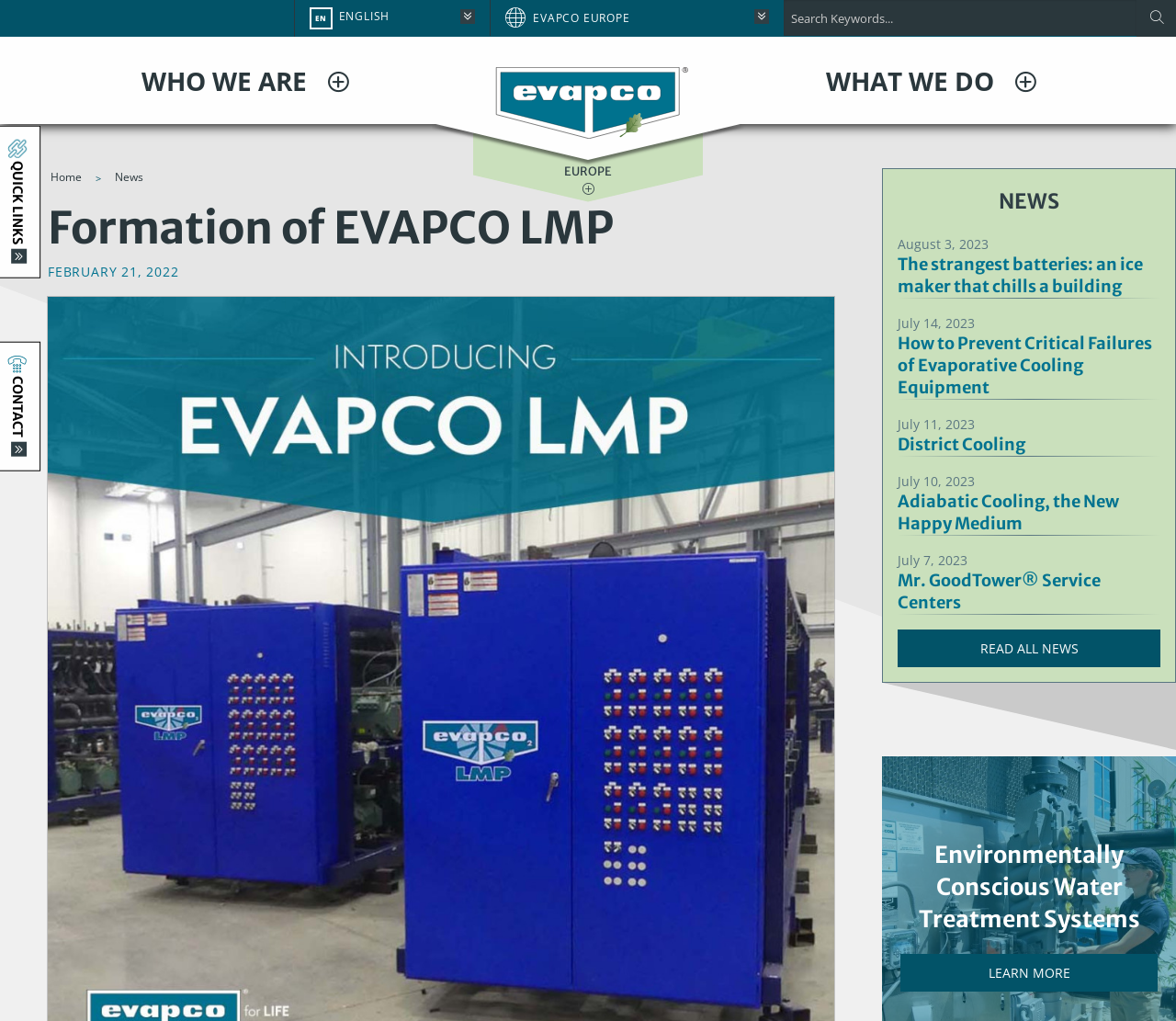Can you specify the bounding box coordinates for the region that should be clicked to fulfill this instruction: "Read all news".

[0.833, 0.626, 0.917, 0.643]